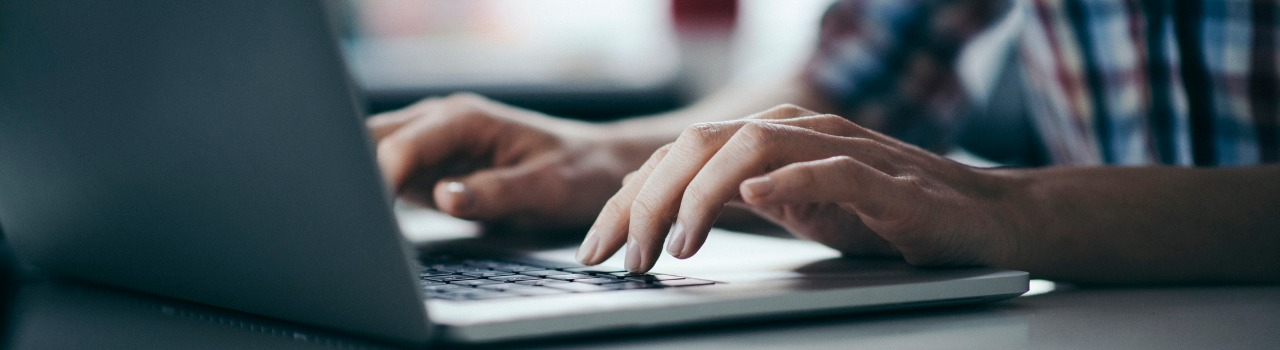Please give a concise answer to this question using a single word or phrase: 
What is the background of the image?

Softly blurred